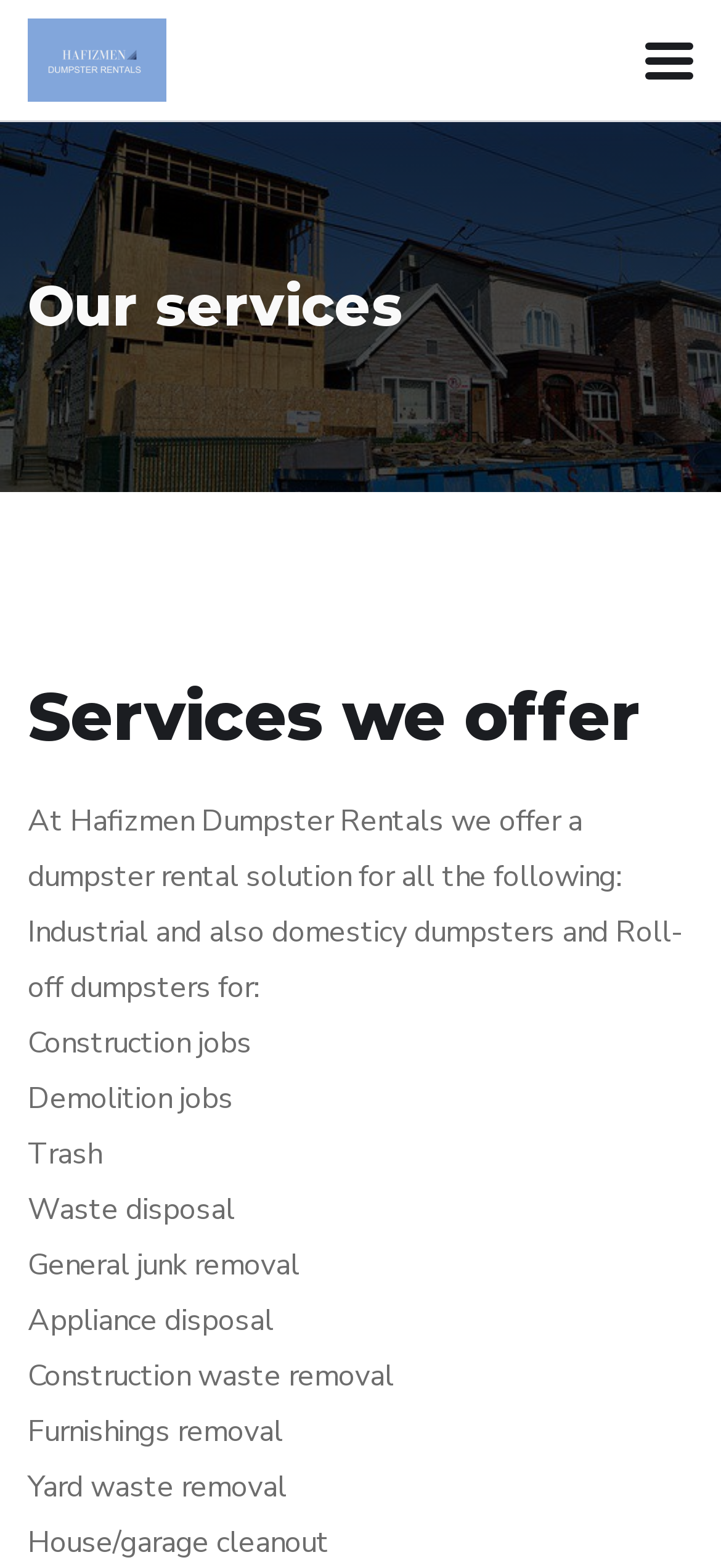How many links are present on the webpage?
Answer the question using a single word or phrase, according to the image.

2